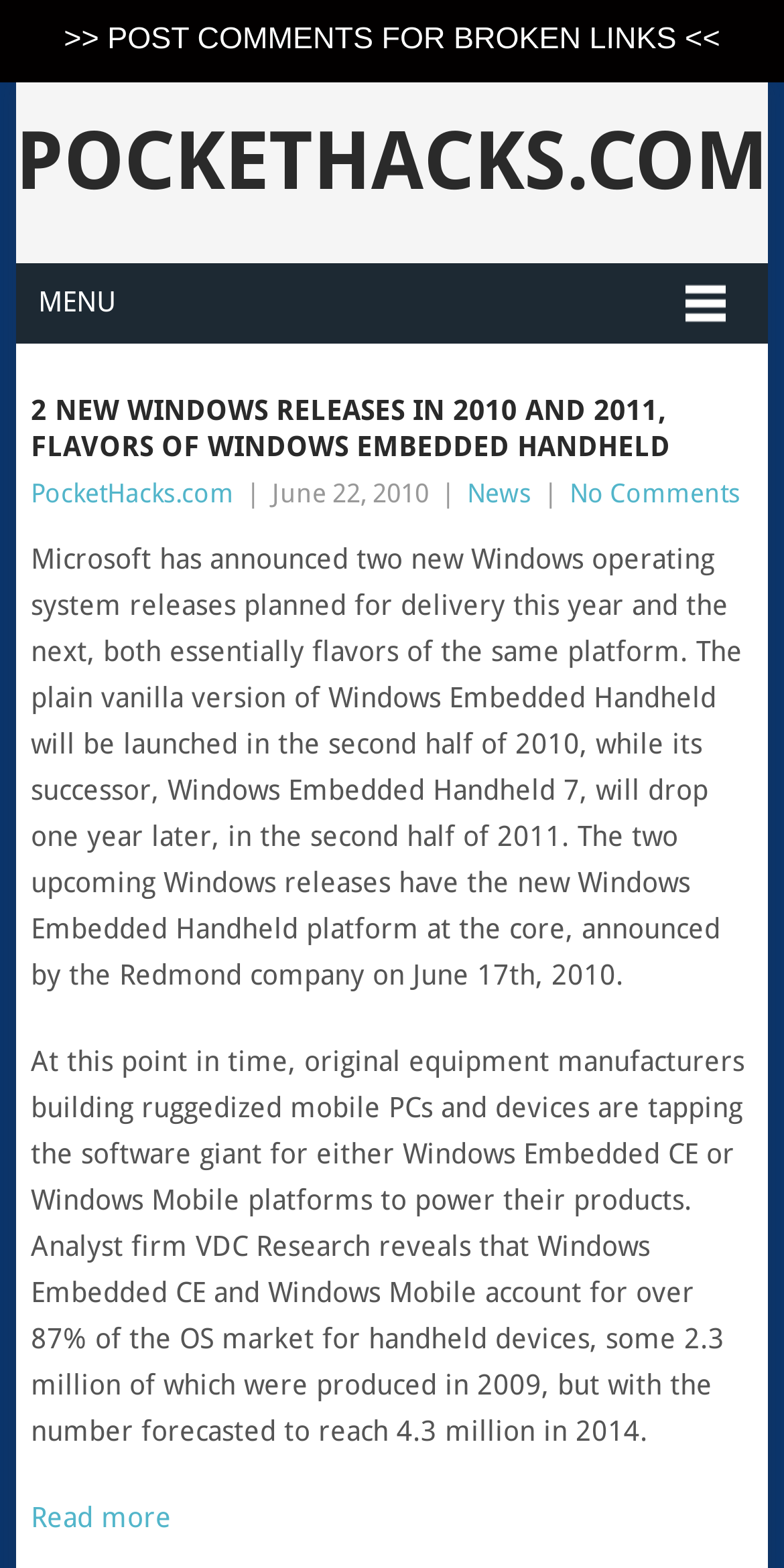When was the article published?
Answer the question with a single word or phrase derived from the image.

June 22, 2010